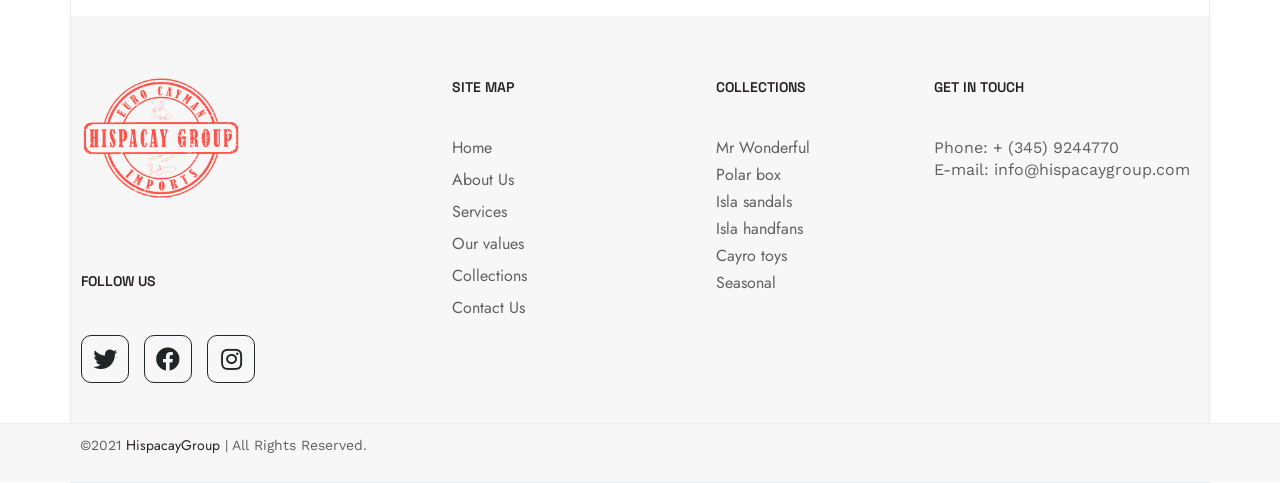Specify the bounding box coordinates of the region I need to click to perform the following instruction: "Get in touch via phone". The coordinates must be four float numbers in the range of 0 to 1, i.e., [left, top, right, bottom].

[0.73, 0.285, 0.875, 0.324]